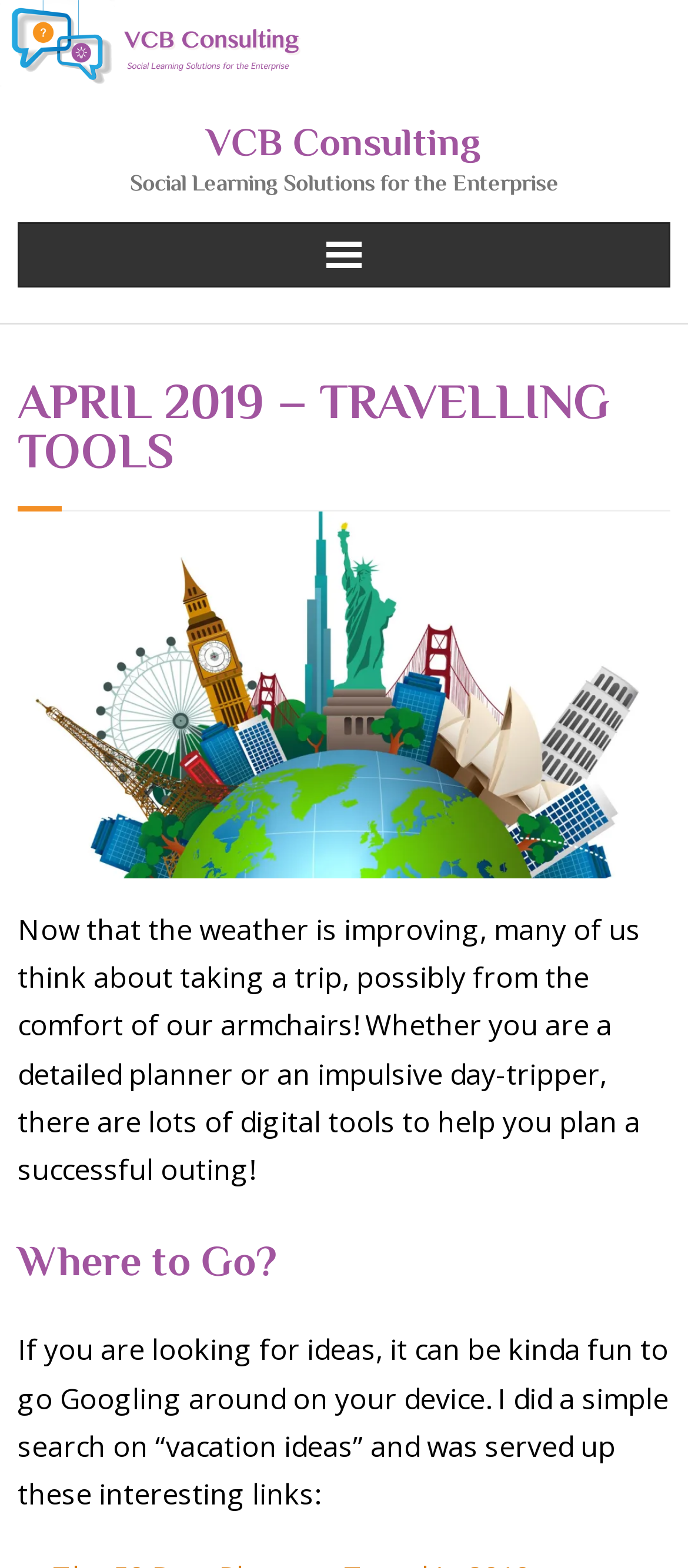Please answer the following query using a single word or phrase: 
What is the purpose of the digital tools mentioned?

To help plan a successful outing